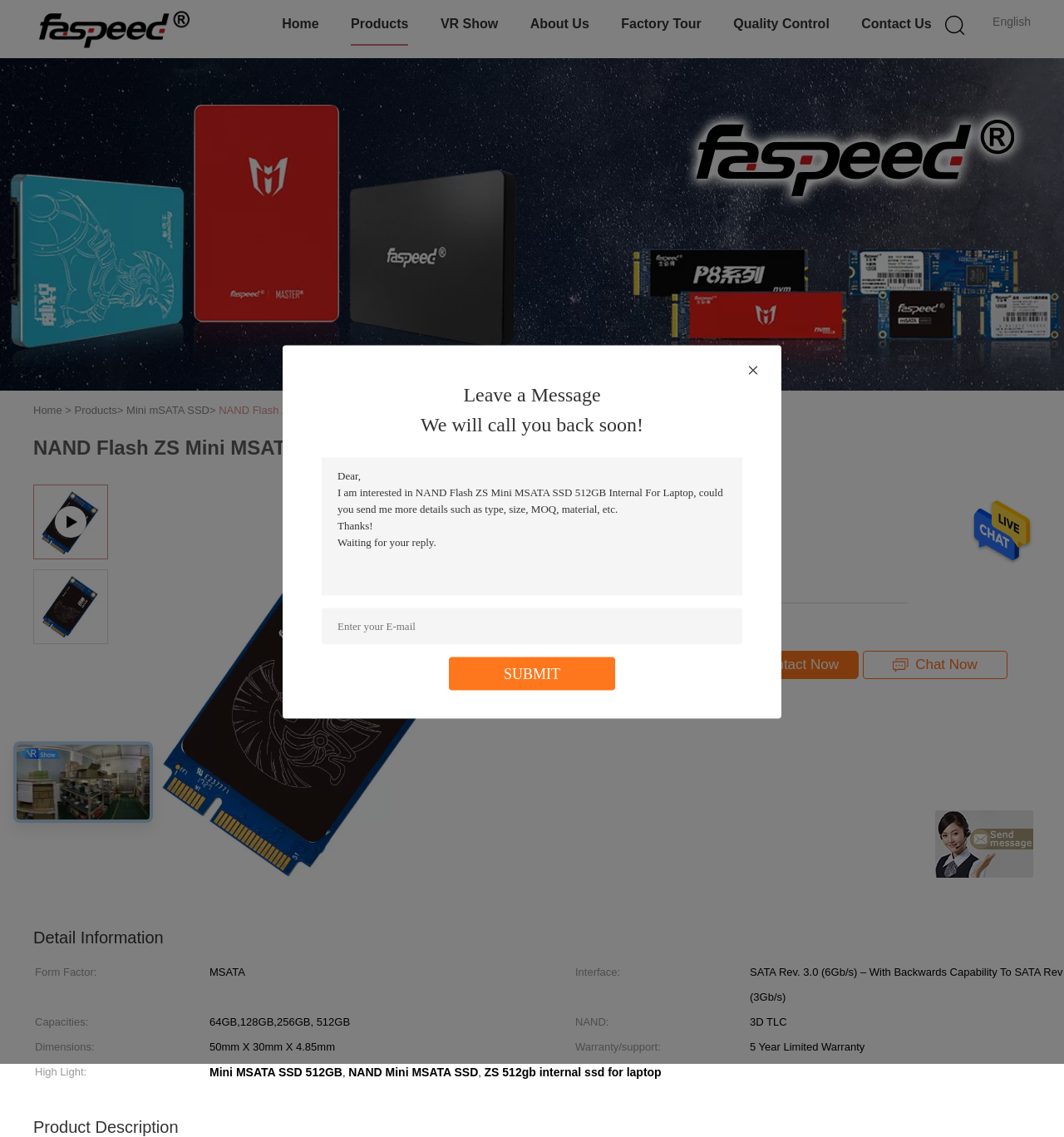What is the brand name of the product?
Please provide a comprehensive answer based on the details in the screenshot.

The brand name can be found in the table element under the 'Basic Information' section, where it is specified as 'faspeed'.